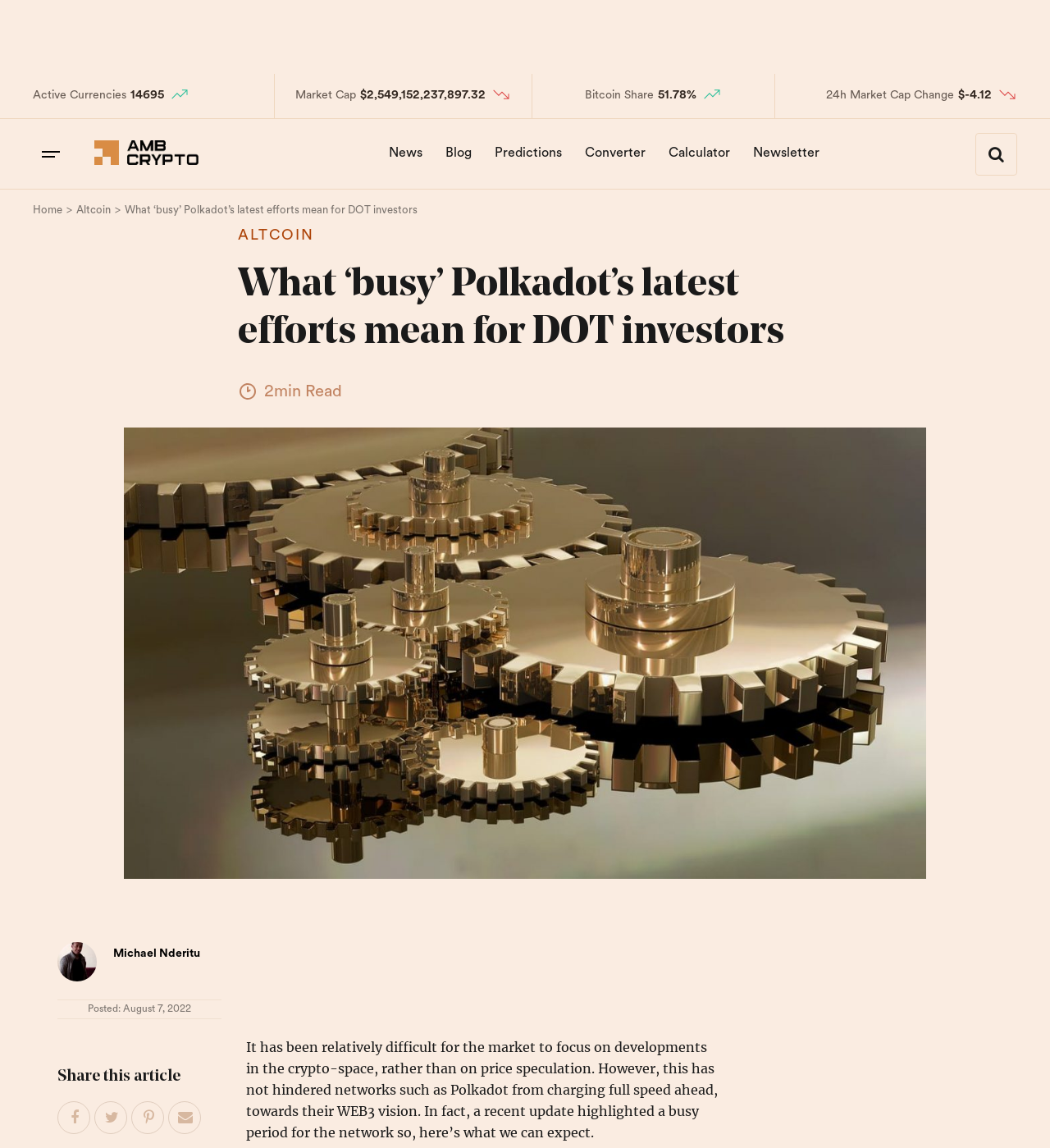Show the bounding box coordinates of the region that should be clicked to follow the instruction: "Read the article."

[0.234, 0.905, 0.684, 0.994]